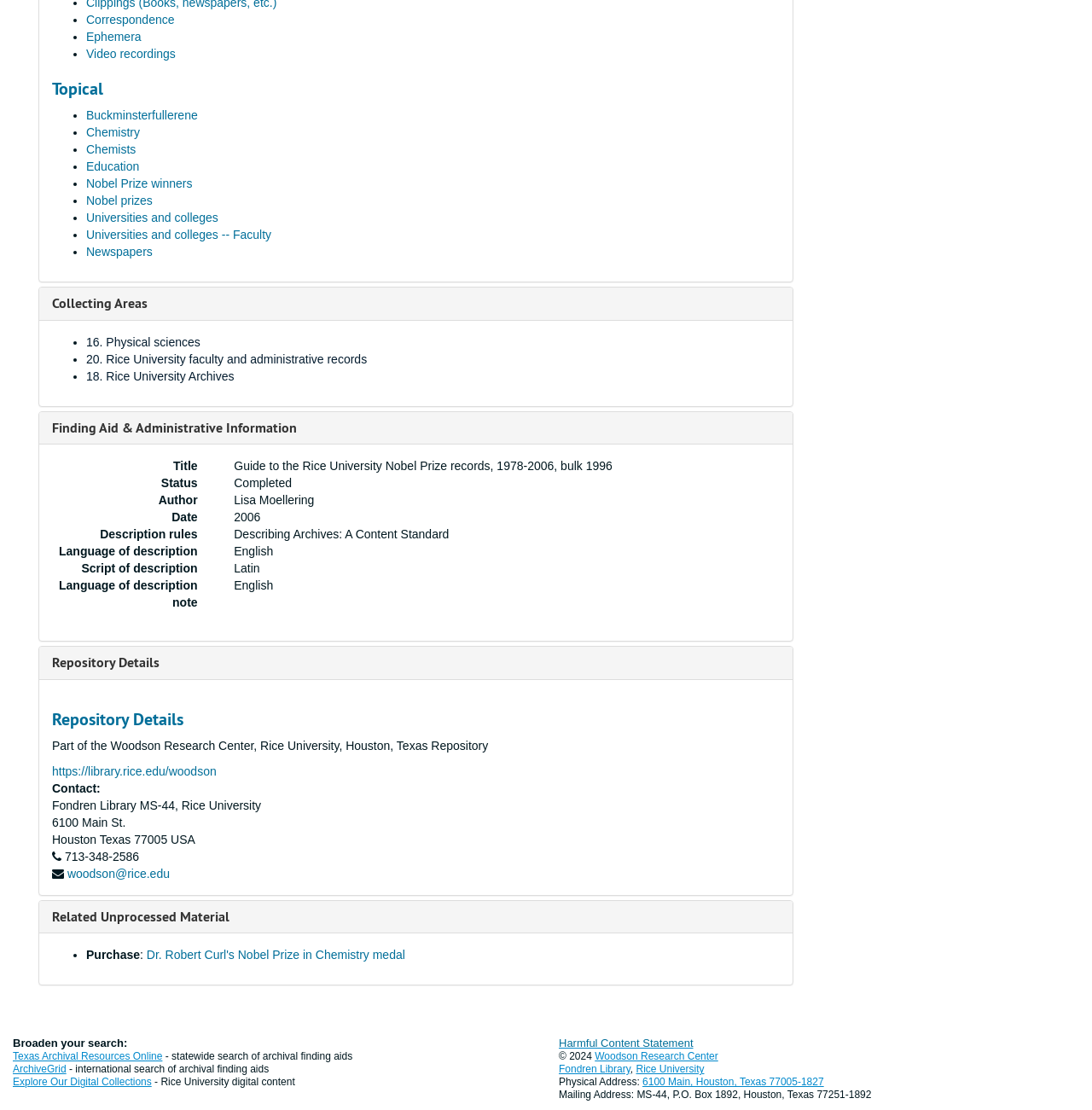What is the name of the academy founded by Bertrand Carbonneau?
Craft a detailed and extensive response to the question.

The name of the academy founded by Bertrand Carbonneau can be found in the text, which mentions that he created the Académie des musiques intemporelles, an academy that allows students to learn how to compose their own music.